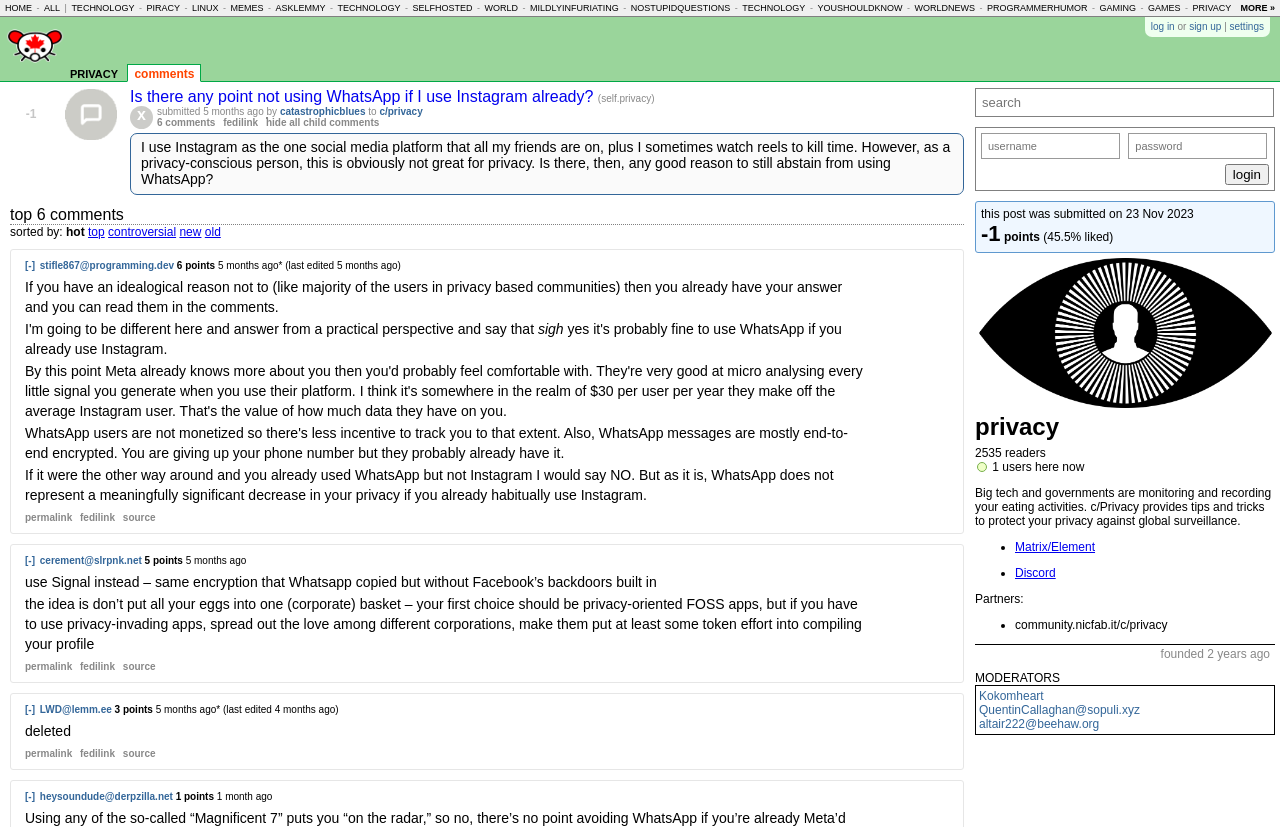Determine the bounding box coordinates of the region to click in order to accomplish the following instruction: "log in". Provide the coordinates as four float numbers between 0 and 1, specifically [left, top, right, bottom].

[0.899, 0.025, 0.918, 0.039]